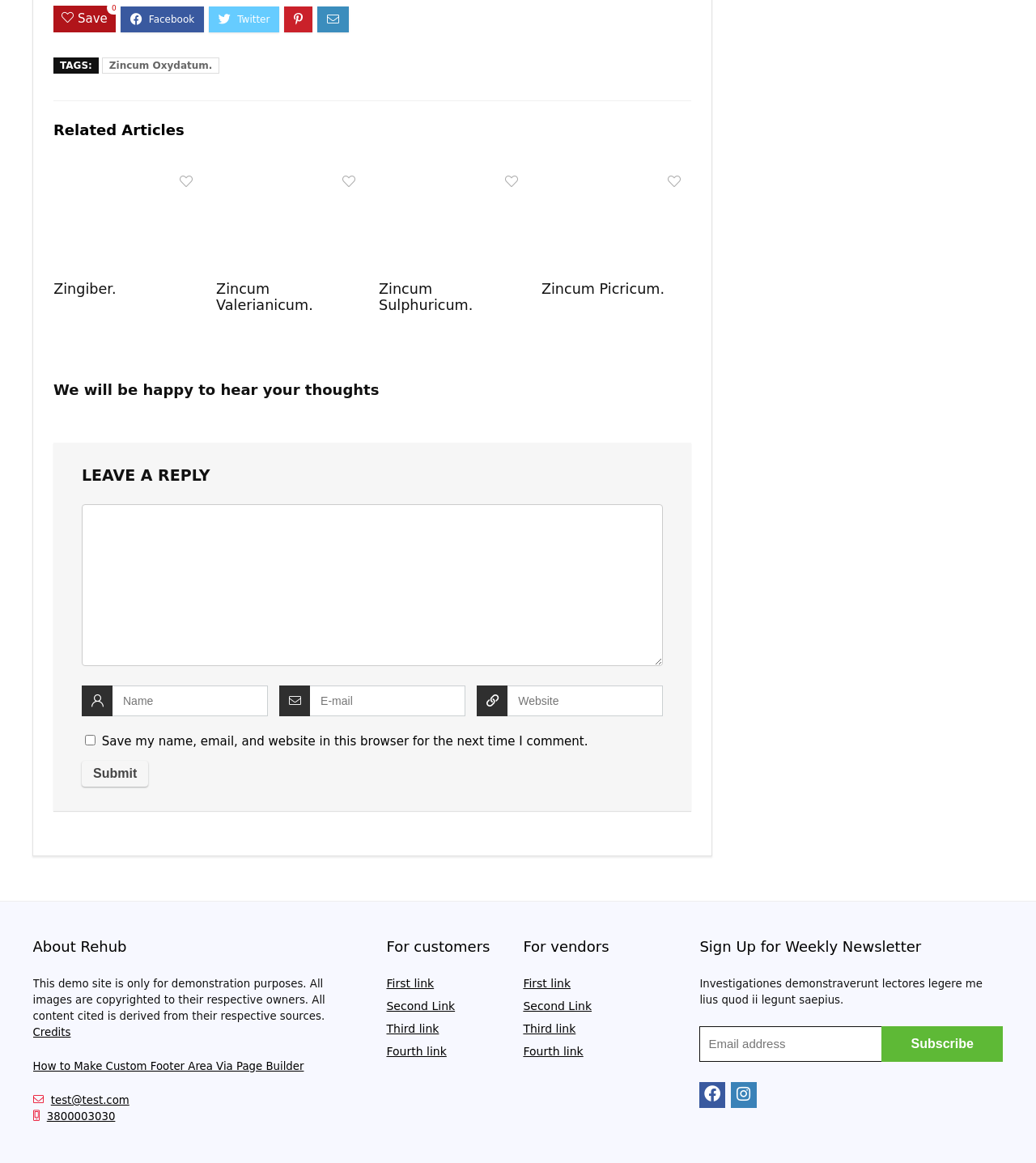Analyze the image and answer the question with as much detail as possible: 
What is the function of the 'LEAVE A REPLY' section?

The 'LEAVE A REPLY' section is located in the middle of the webpage, and it contains a textbox for commenting, a checkbox for saving name, email, and website, and a 'Submit' button, which suggests that its function is to allow users to leave a comment or reply to an article.